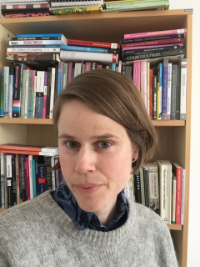What is the color of Emilie Moberg's sweater? Please answer the question using a single word or phrase based on the image.

Grey